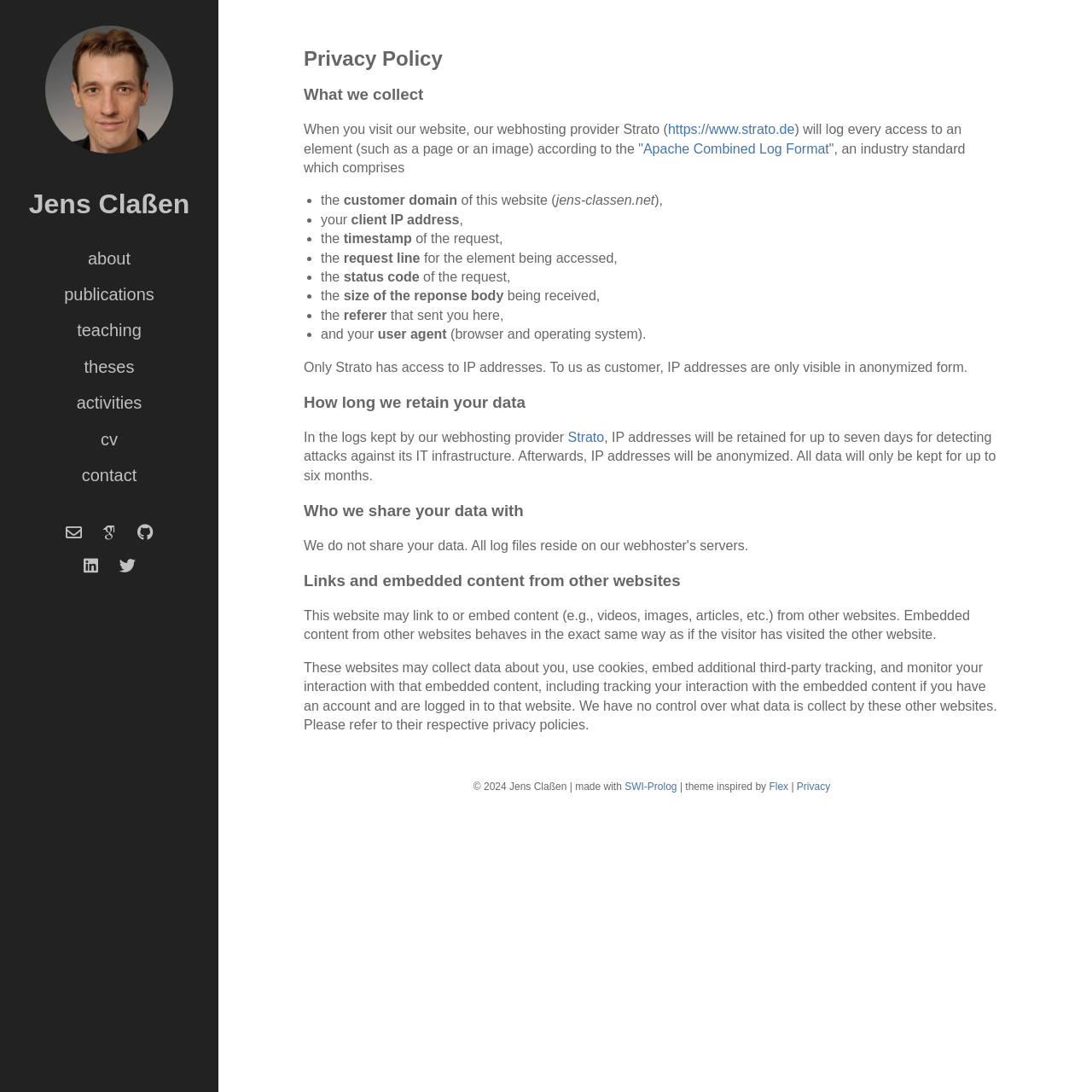Specify the bounding box coordinates of the area that needs to be clicked to achieve the following instruction: "Follow WWE Hall Of Famer's opinion".

None